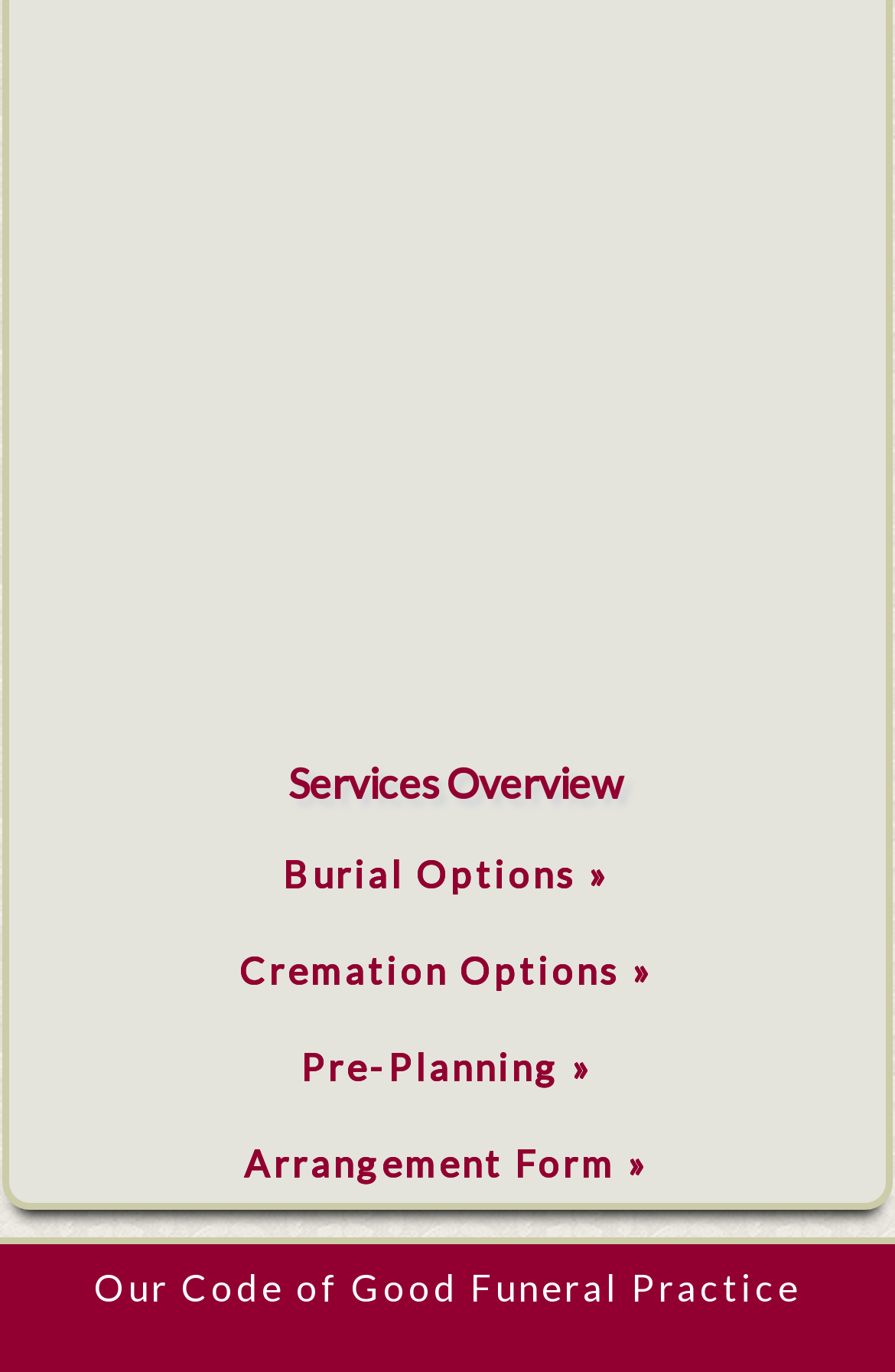Provide your answer in one word or a succinct phrase for the question: 
How many options are available under Burial Options?

One